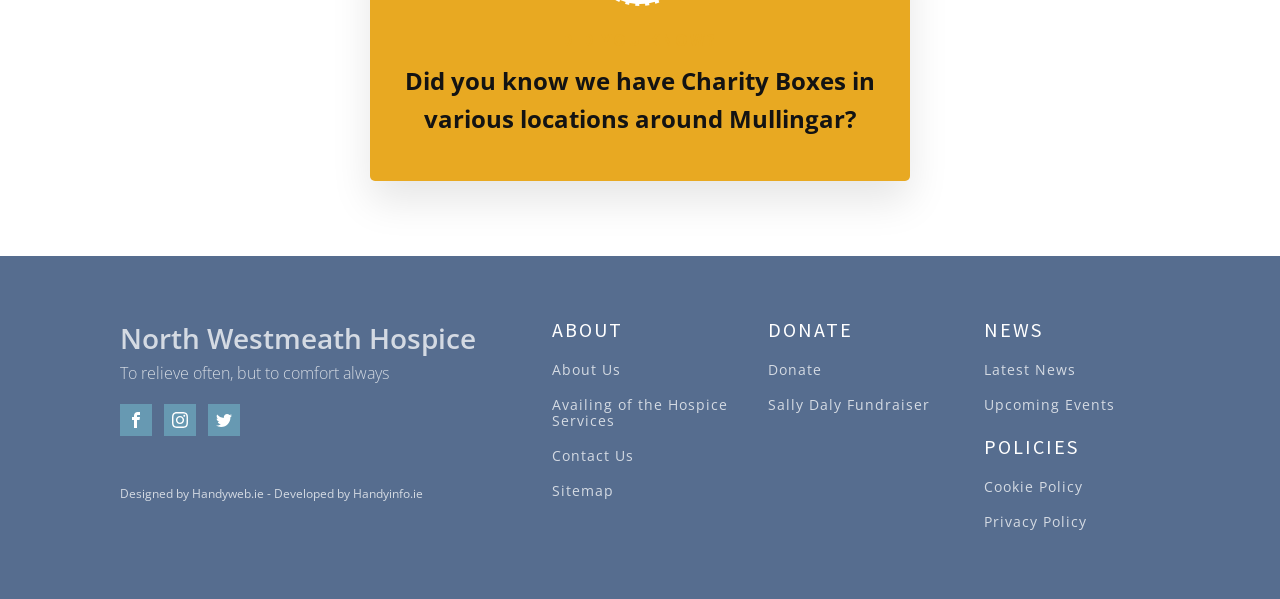Locate the bounding box coordinates of the clickable element to fulfill the following instruction: "Check the latest news". Provide the coordinates as four float numbers between 0 and 1 in the format [left, top, right, bottom].

[0.769, 0.604, 0.841, 0.63]